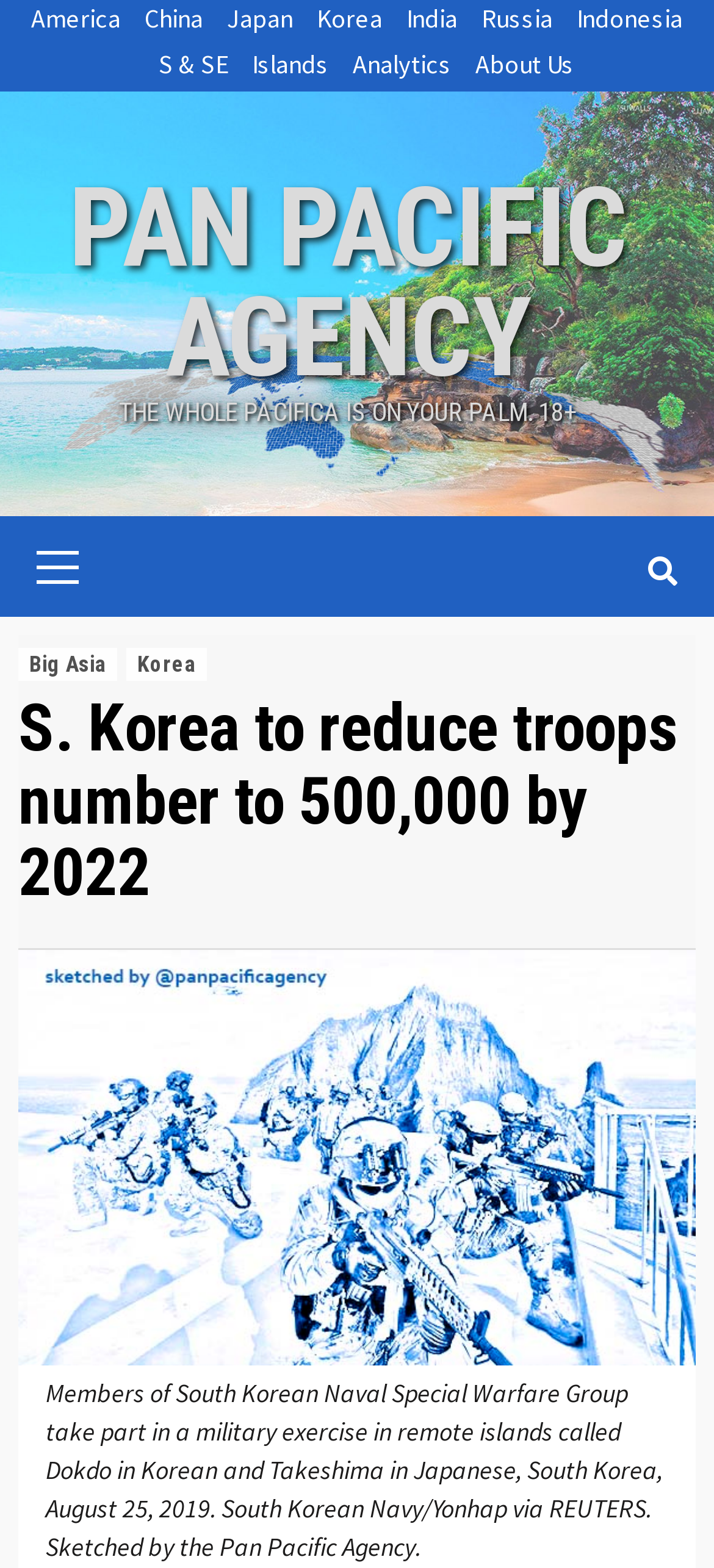What is the topic of the main article?
Use the information from the image to give a detailed answer to the question.

I found the topic of the main article in the heading element, which is 'S. Korea to reduce troops number to 500,000 by 2022'.